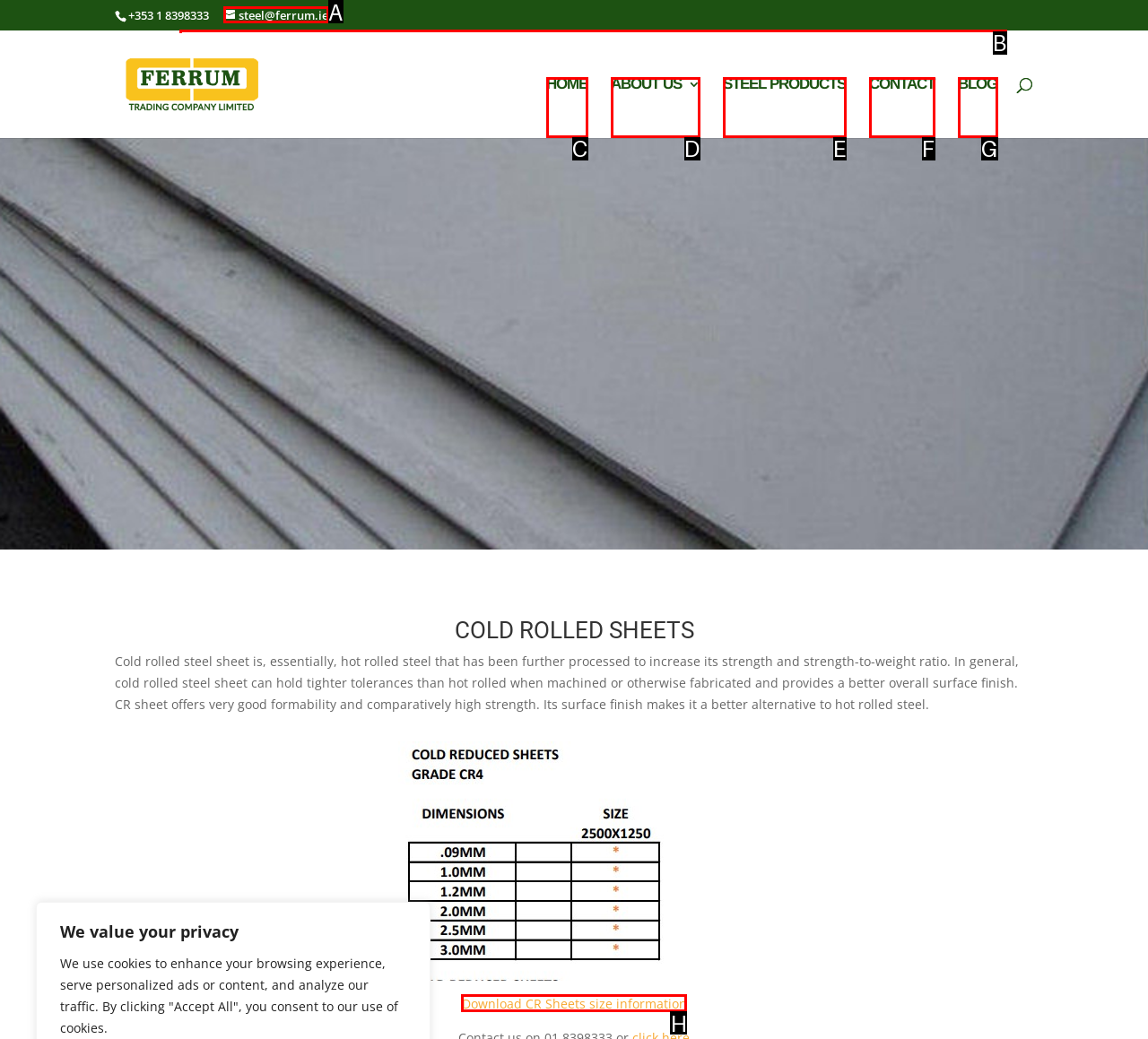Choose the letter of the UI element that aligns with the following description: Download CR Sheets size information
State your answer as the letter from the listed options.

H